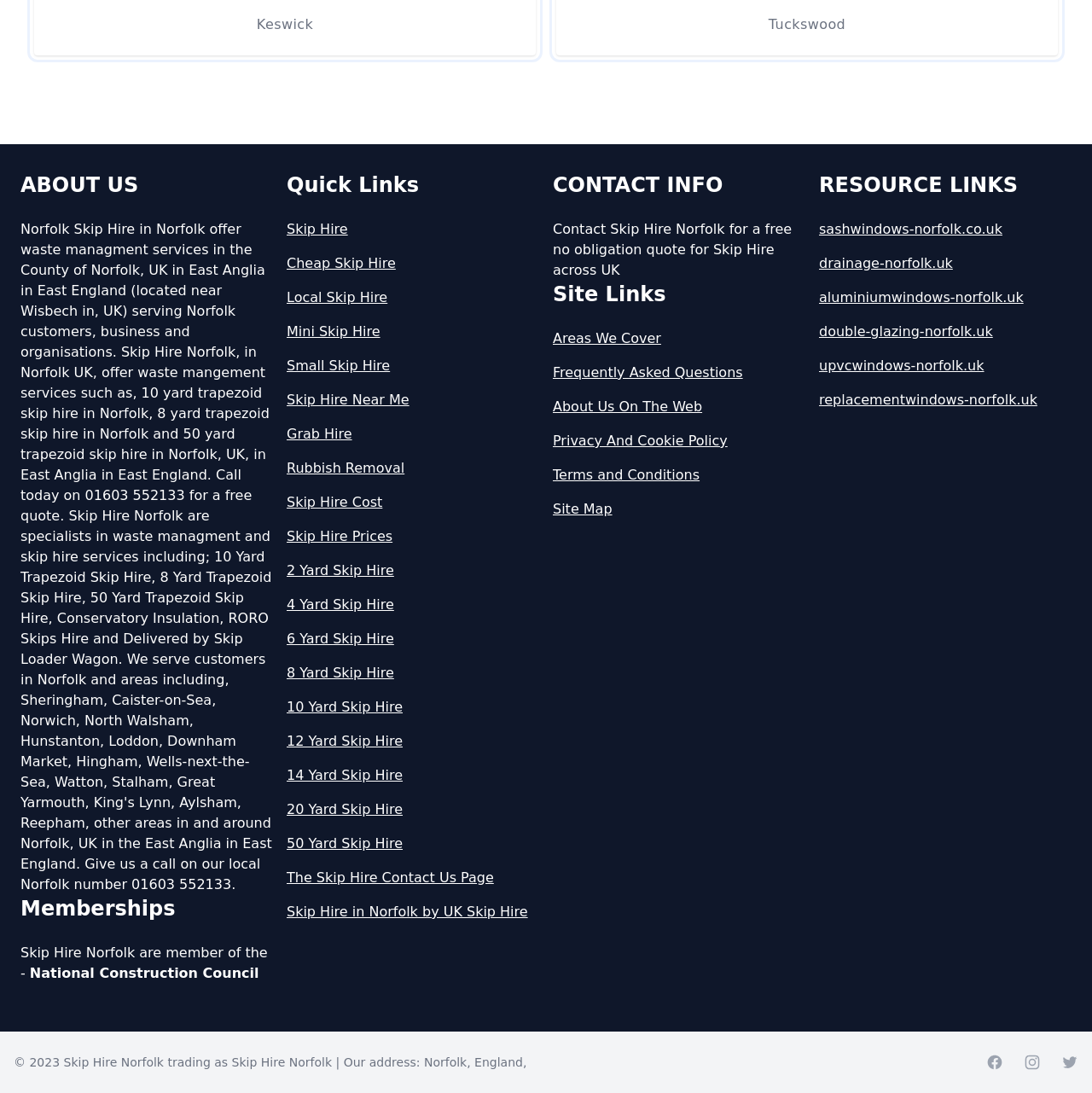Using the information in the image, give a detailed answer to the following question: What is the name of the company?

The company name can be found in the 'ABOUT US' section, which is a heading element located at the top of the webpage. The text 'Skip Hire Norfolk are member of the -' is also a hint to the company name.